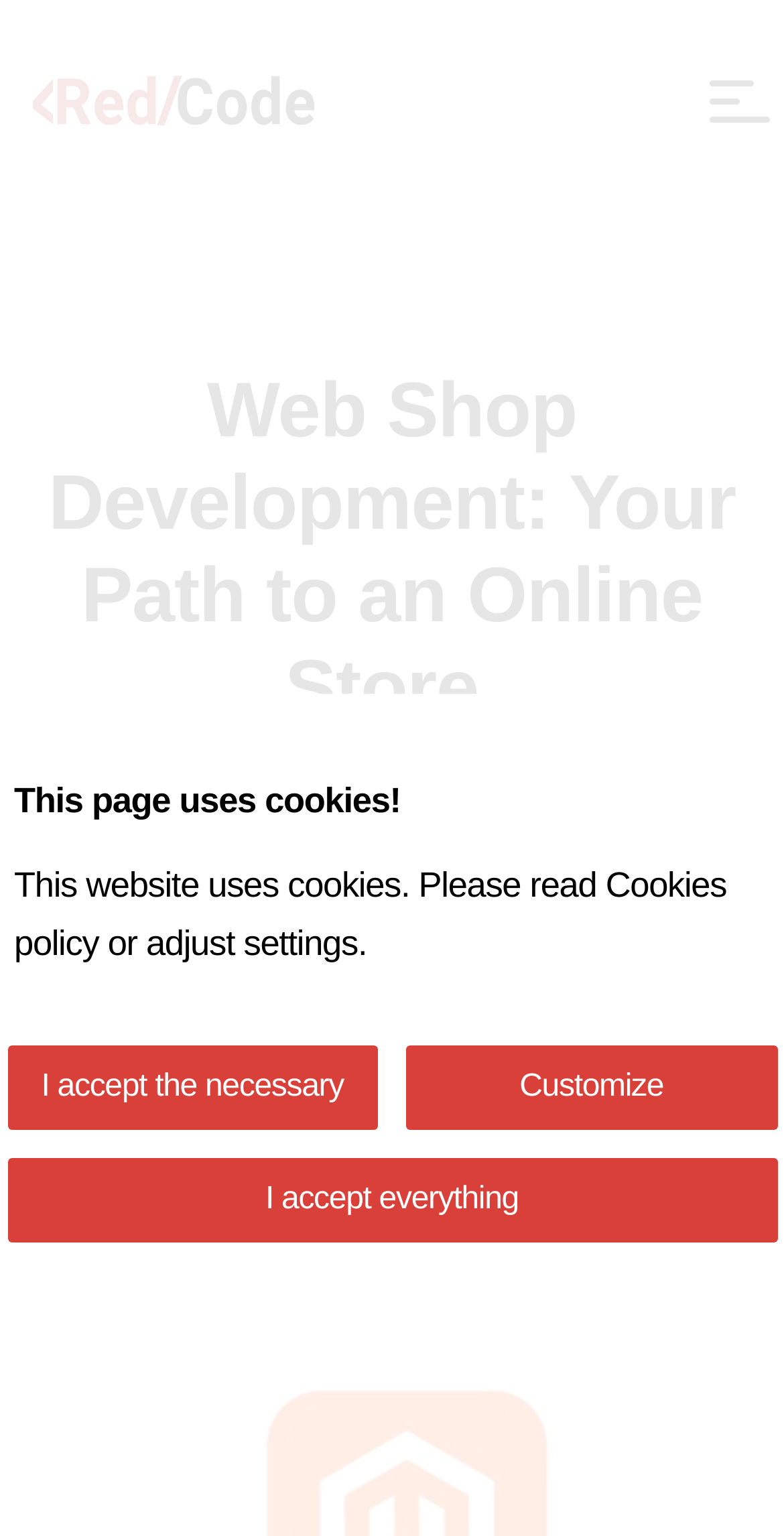Locate the bounding box coordinates of the area you need to click to fulfill this instruction: 'Click the search icon'. The coordinates must be in the form of four float numbers ranging from 0 to 1: [left, top, right, bottom].

None